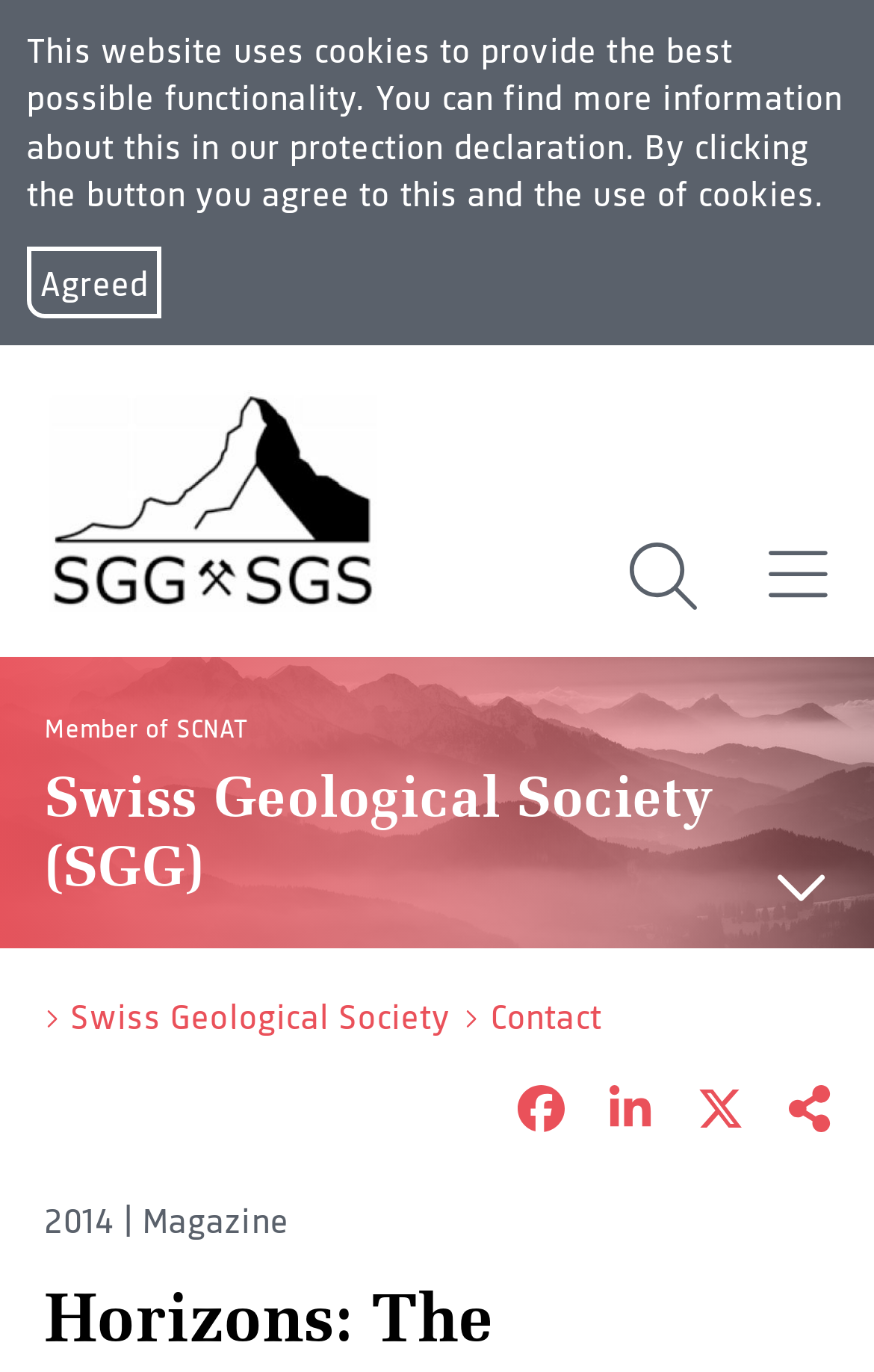Please identify and generate the text content of the webpage's main heading.

Horizons: The boundaries of science